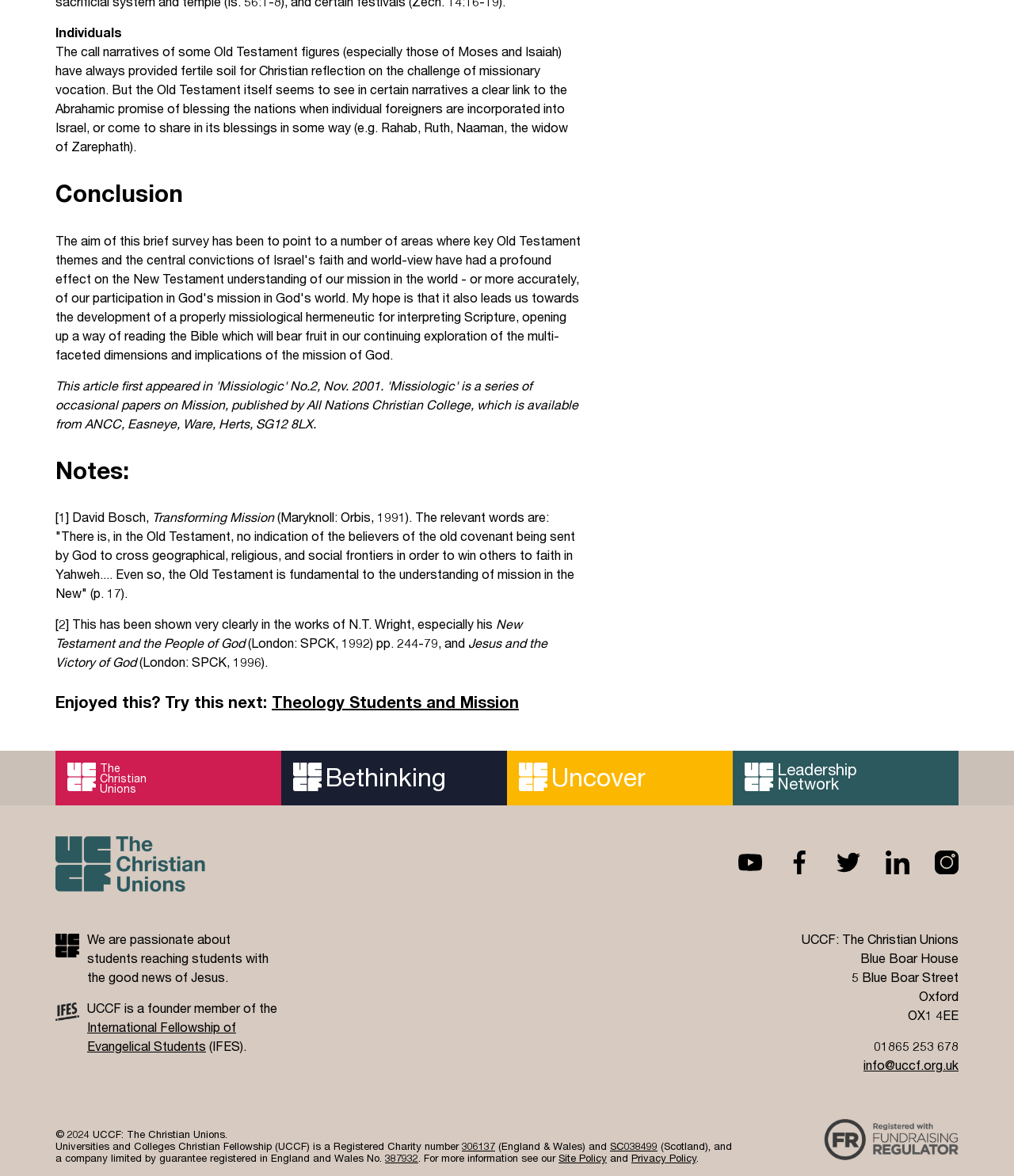What is the address of the UCCF office?
Using the visual information, reply with a single word or short phrase.

5 Blue Boar Street, Oxford, OX1 4EE